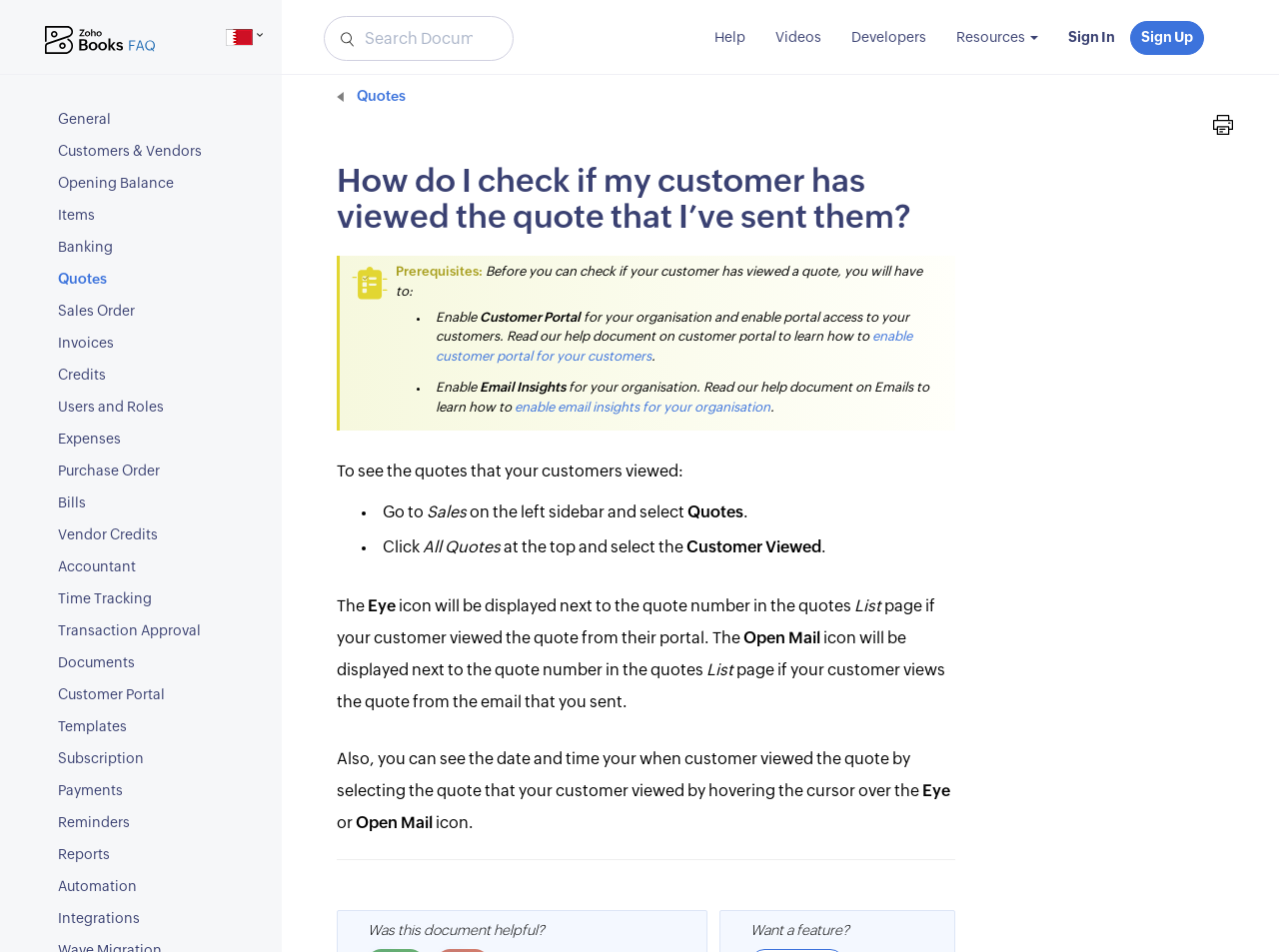Where can you find the 'Quotes' section?
Please provide a comprehensive answer based on the visual information in the image.

The webpage instructs the user to 'Go to Sales on the left sidebar and select Quotes' to see the quotes that customers have viewed, which indicates that the Quotes section is located on the left sidebar.